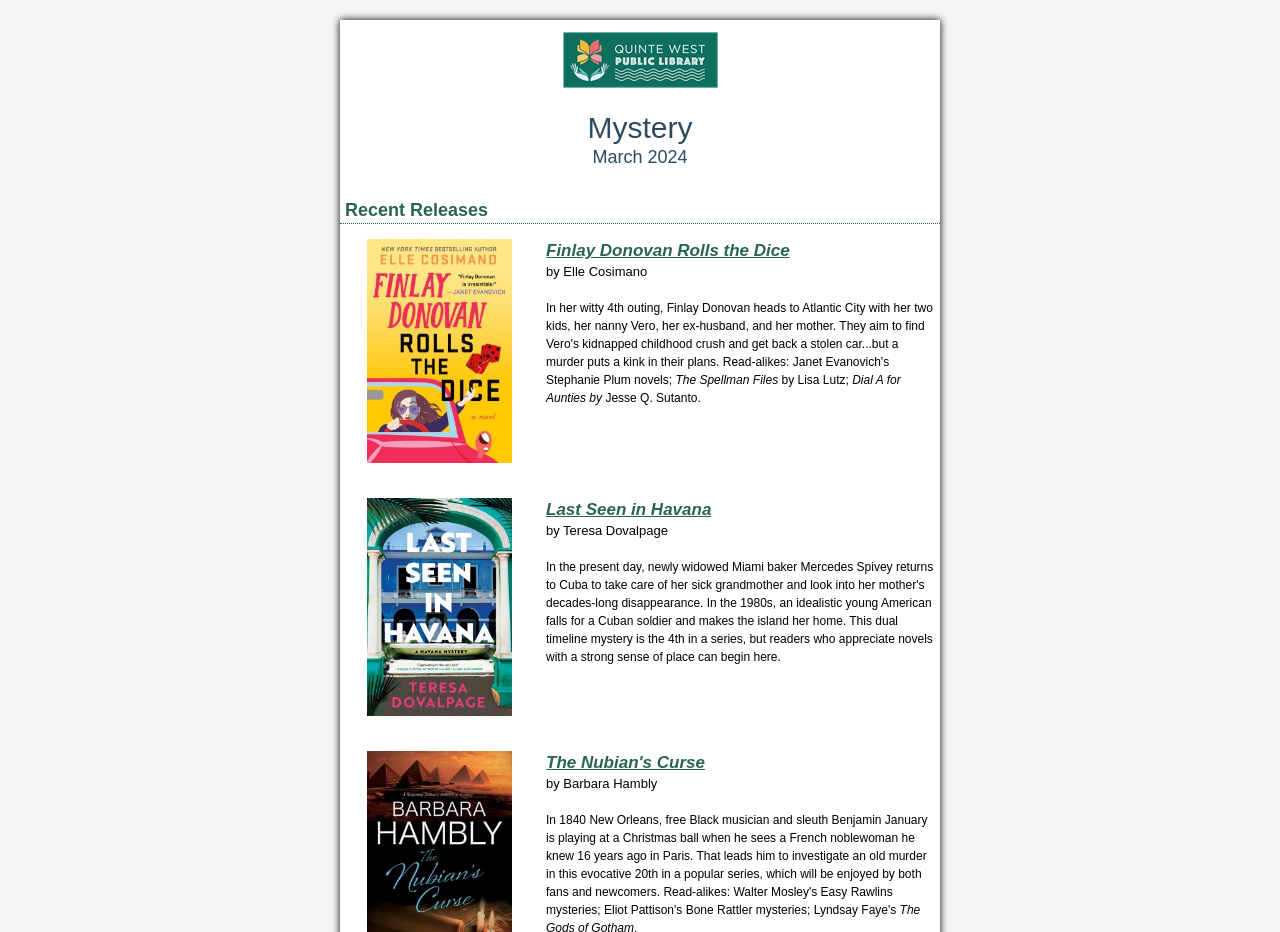What is the theme of the books on this page?
Utilize the image to construct a detailed and well-explained answer.

I read the book descriptions on the page, which mention murder, kidnapping, and disappearance, so the theme of the books on this page appears to be mystery.